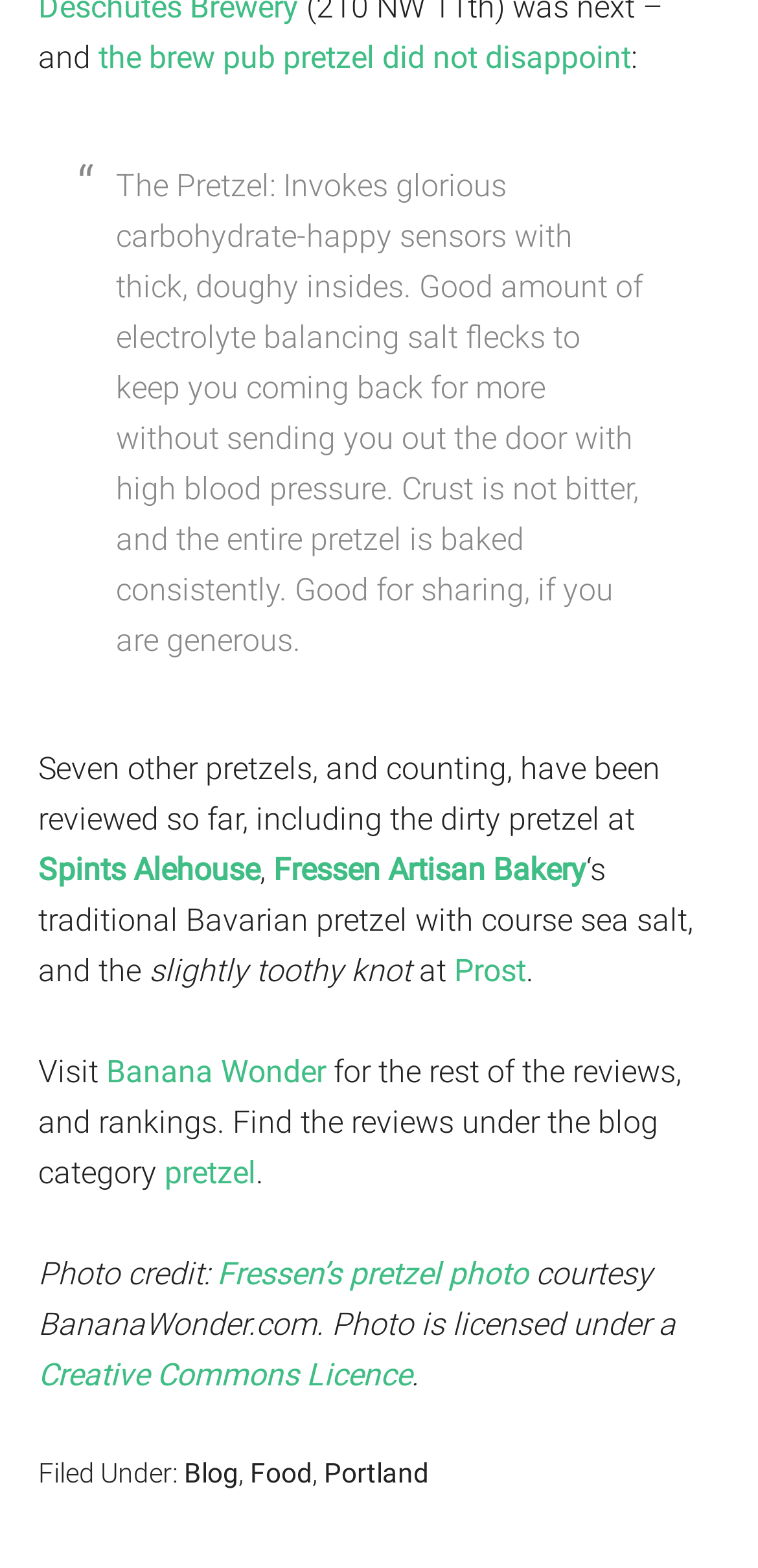Refer to the element description 16 and identify the corresponding bounding box in the screenshot. Format the coordinates as (top-left x, top-left y, bottom-right x, bottom-right y) with values in the range of 0 to 1.

None